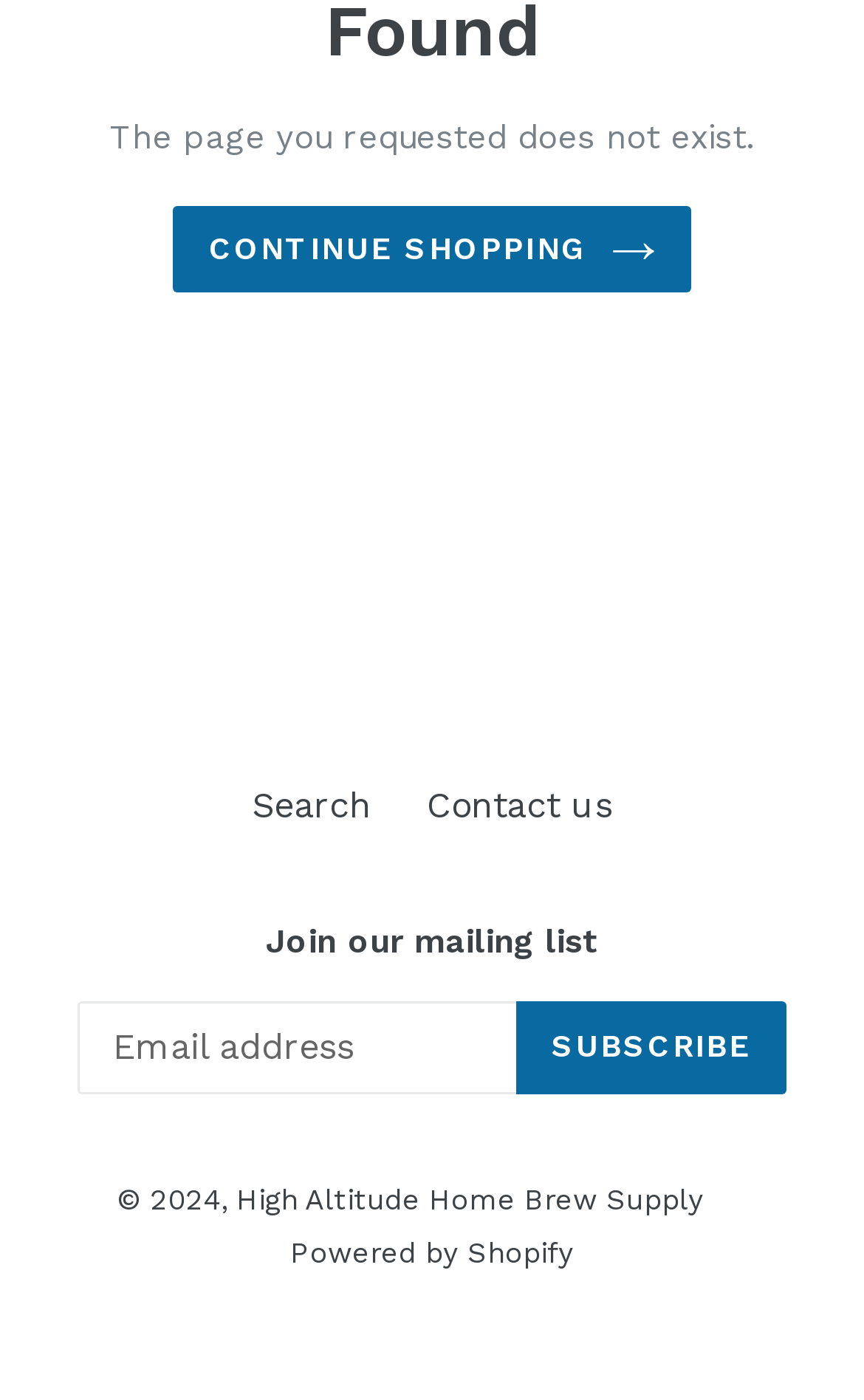For the element described, predict the bounding box coordinates as (top-left x, top-left y, bottom-right x, bottom-right y). All values should be between 0 and 1. Element description: High Altitude Home Brew Supply

[0.273, 0.844, 0.814, 0.868]